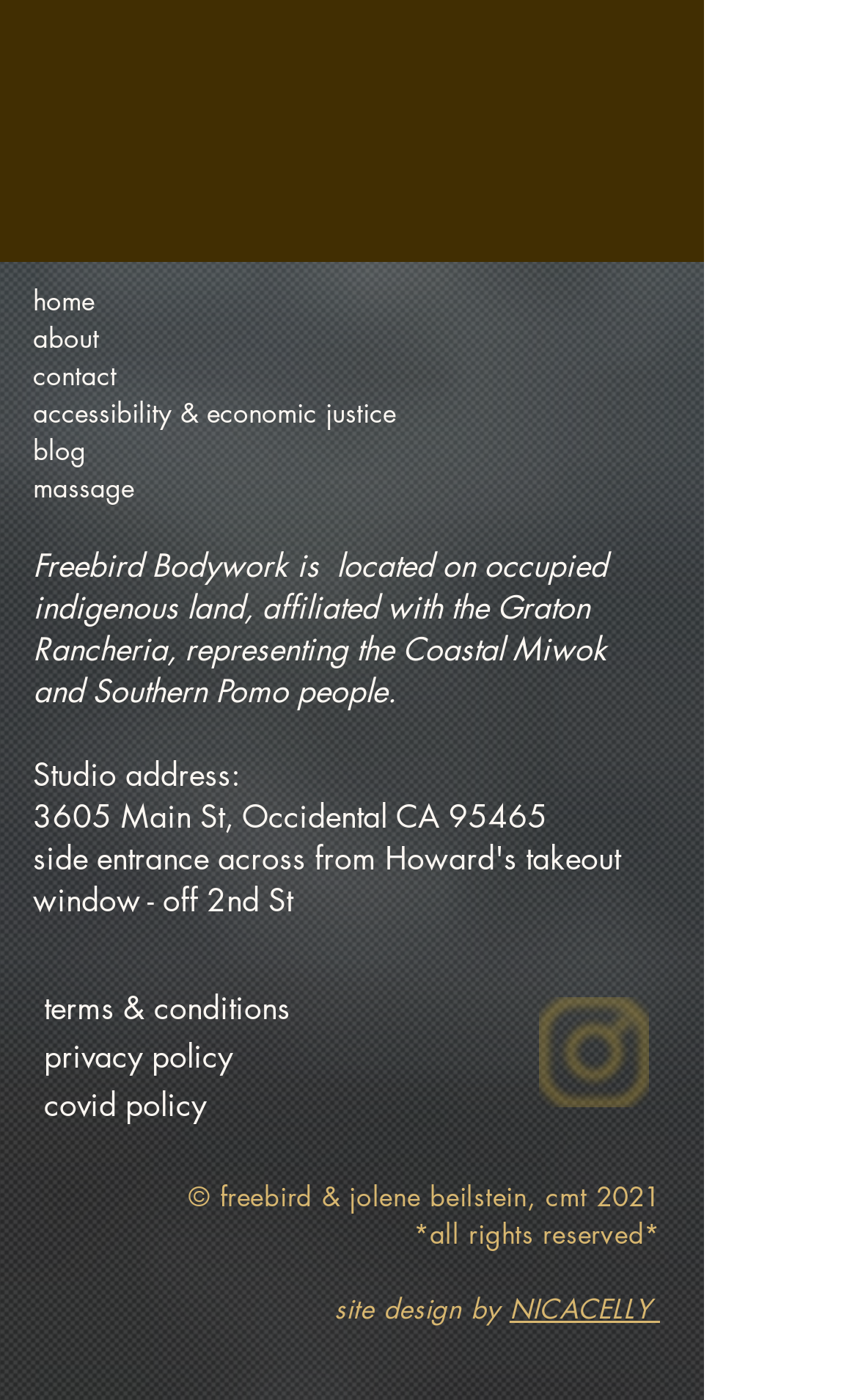What is the name of the designer of the website?
Based on the screenshot, provide your answer in one word or phrase.

NICACELLY